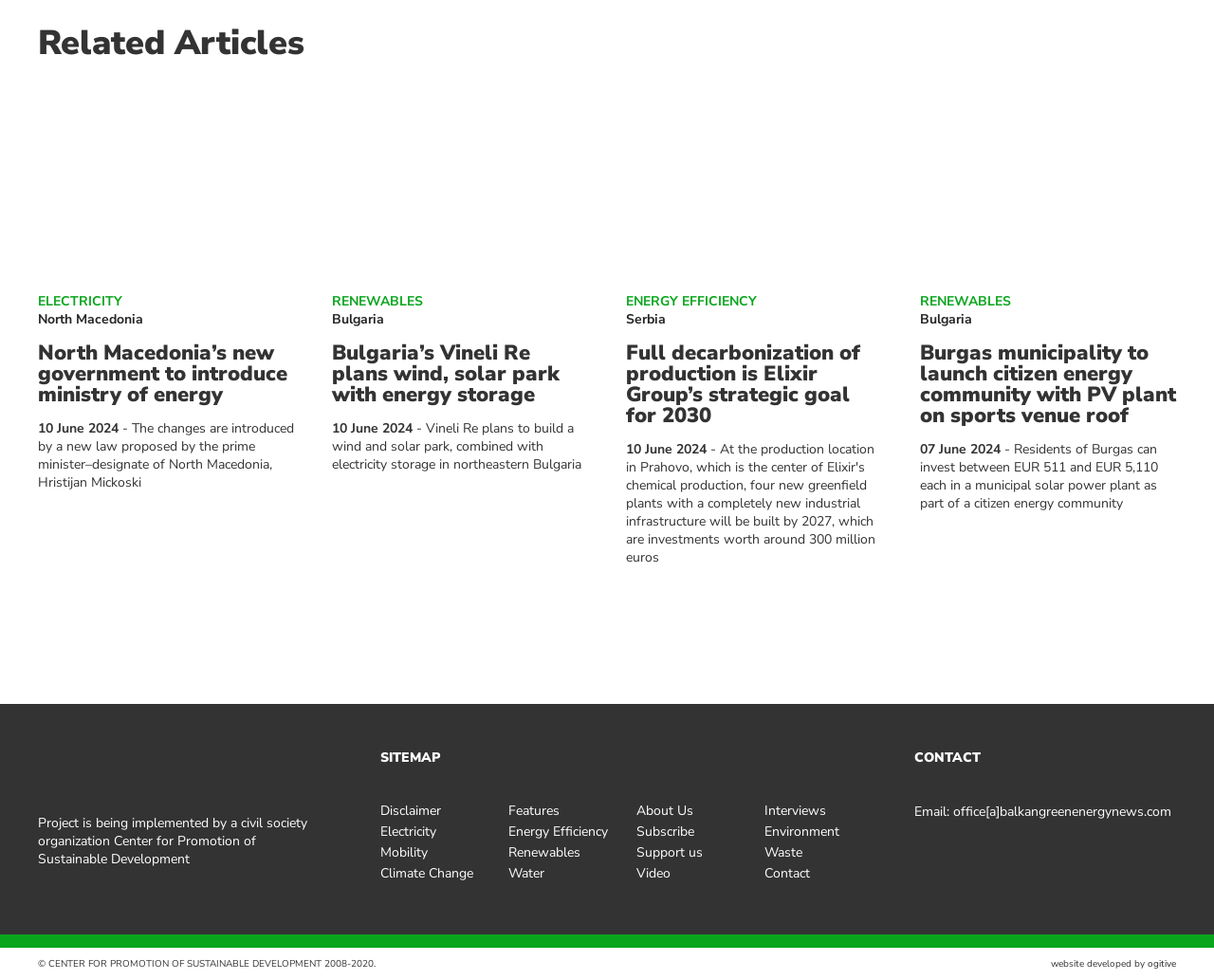Look at the image and give a detailed response to the following question: How many links are there in the 'Related Articles' section?

The 'Related Articles' section contains three links, each with a heading and a brief description, which are 'North Macedonia’s new government to introduce ministry of energy', 'Bulgaria’s Vineli Re plans wind, solar park with energy storage', and 'Full decarbonization of production is Elixir Group’s strategic goal for 2030'.